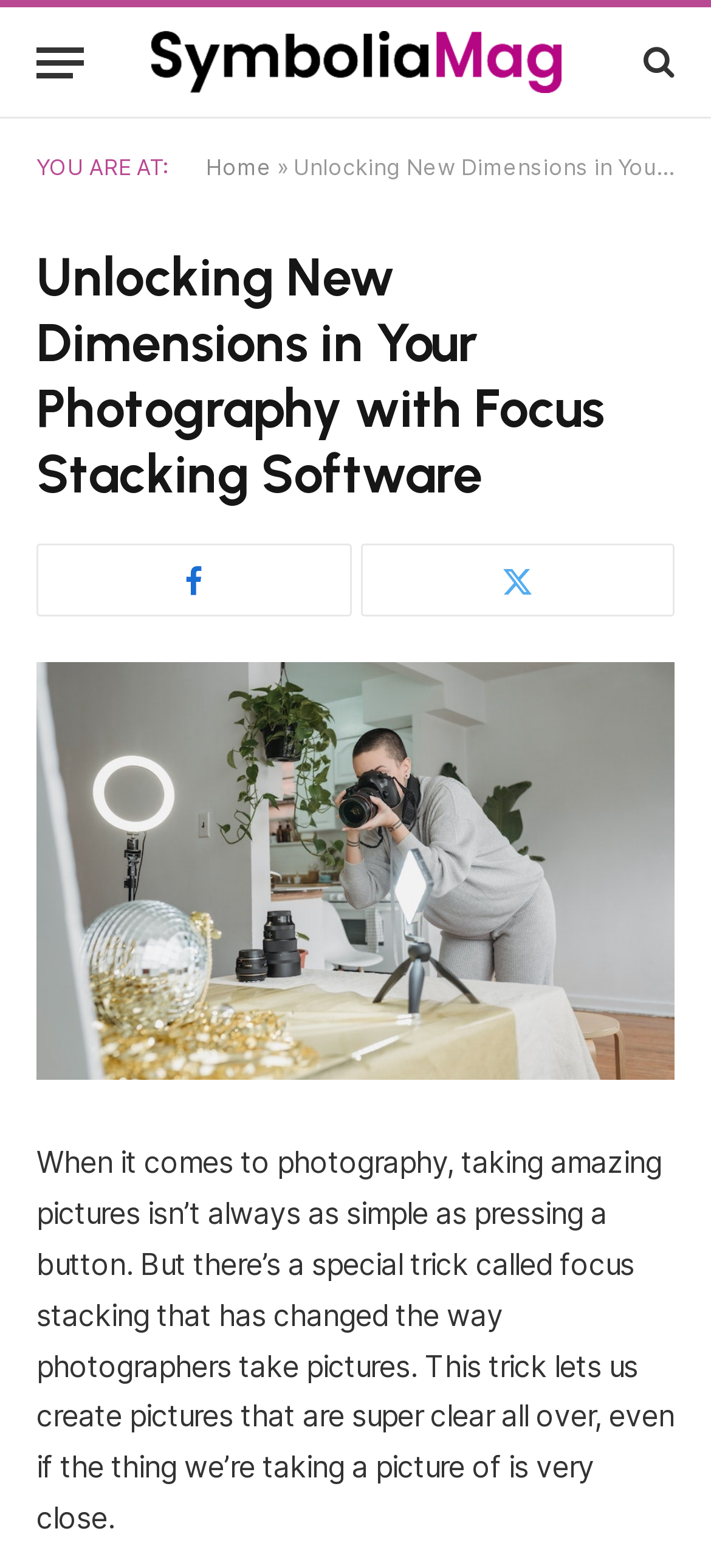What is the topic of the main article?
Please provide a comprehensive answer based on the visual information in the image.

The main article on the webpage appears to be discussing the use of software for focus stacking in photography. The article provides an introduction to the concept of focus stacking and its benefits, and likely goes on to discuss how to use software to achieve this effect.